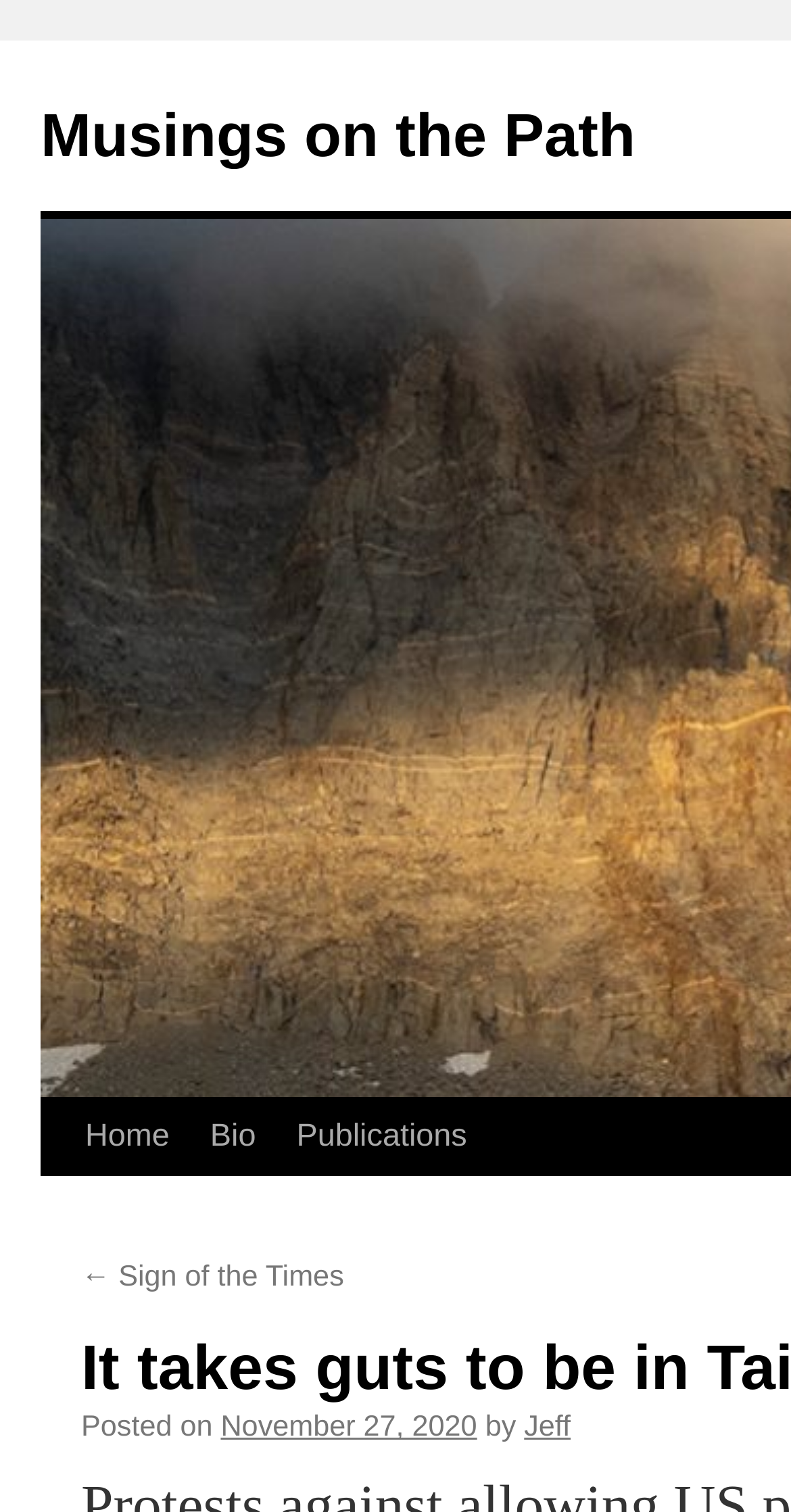Specify the bounding box coordinates of the area to click in order to execute this command: 'read publications'. The coordinates should consist of four float numbers ranging from 0 to 1, and should be formatted as [left, top, right, bottom].

[0.349, 0.727, 0.616, 0.778]